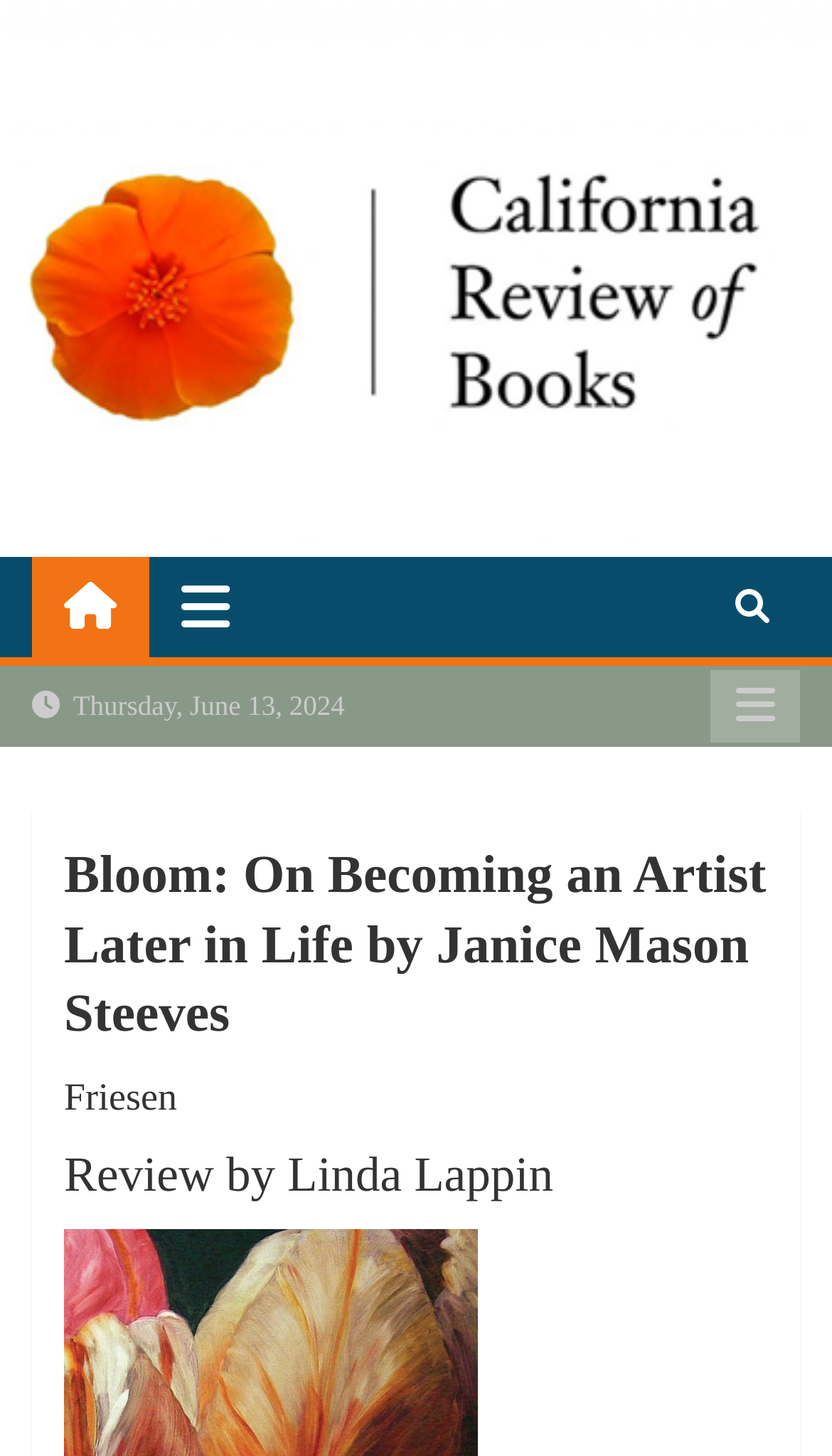Bounding box coordinates are specified in the format (top-left x, top-left y, bottom-right x, bottom-right y). All values are floating point numbers bounded between 0 and 1. Please provide the bounding box coordinate of the region this sentence describes: California Review of Books

[0.038, 0.195, 0.938, 0.243]